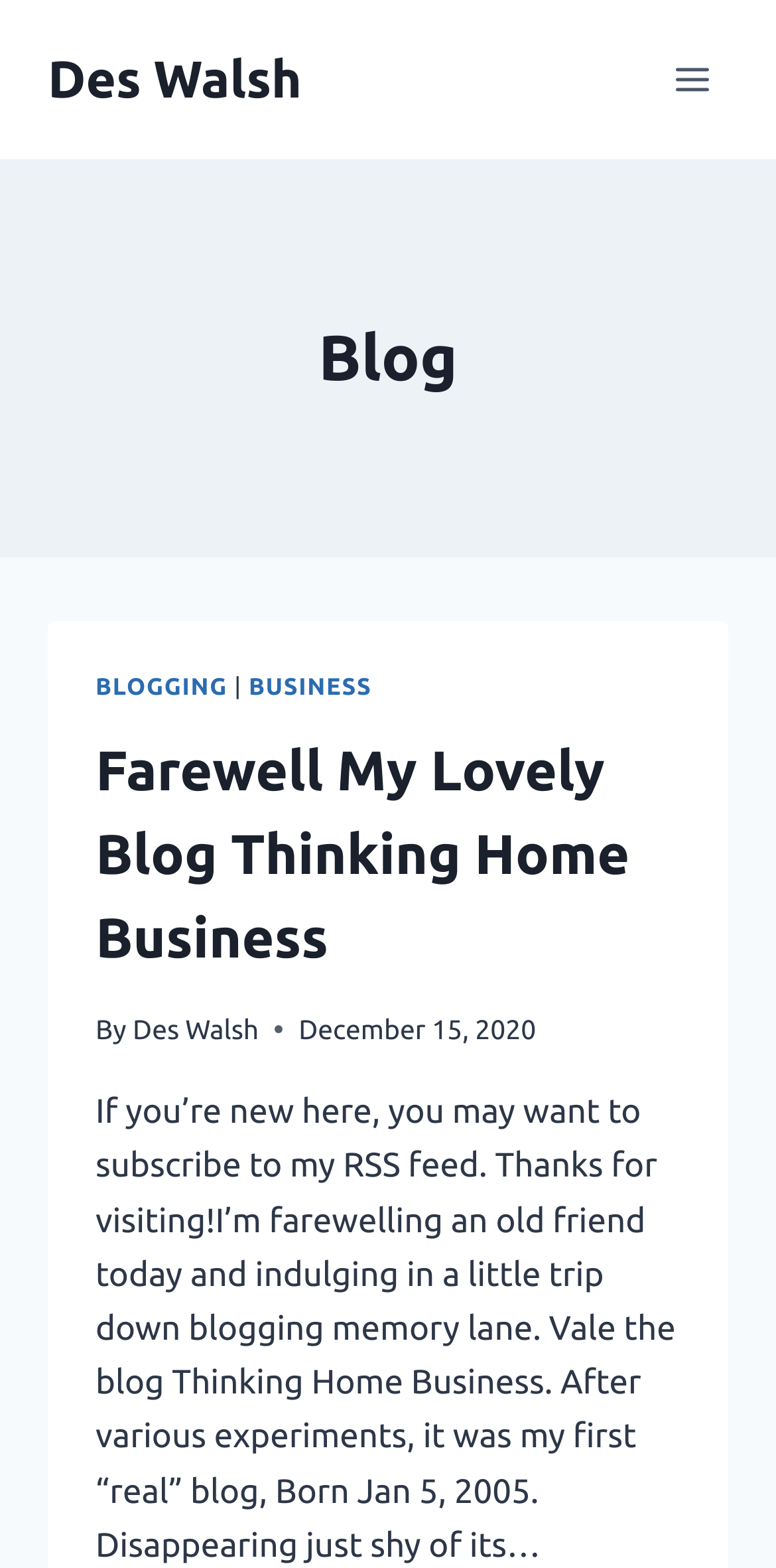Please examine the image and provide a detailed answer to the question: What is the title of the blog post?

The answer can be found by looking at the heading element with the text 'Farewell My Lovely Blog Thinking Home Business' which is a child of the header element.